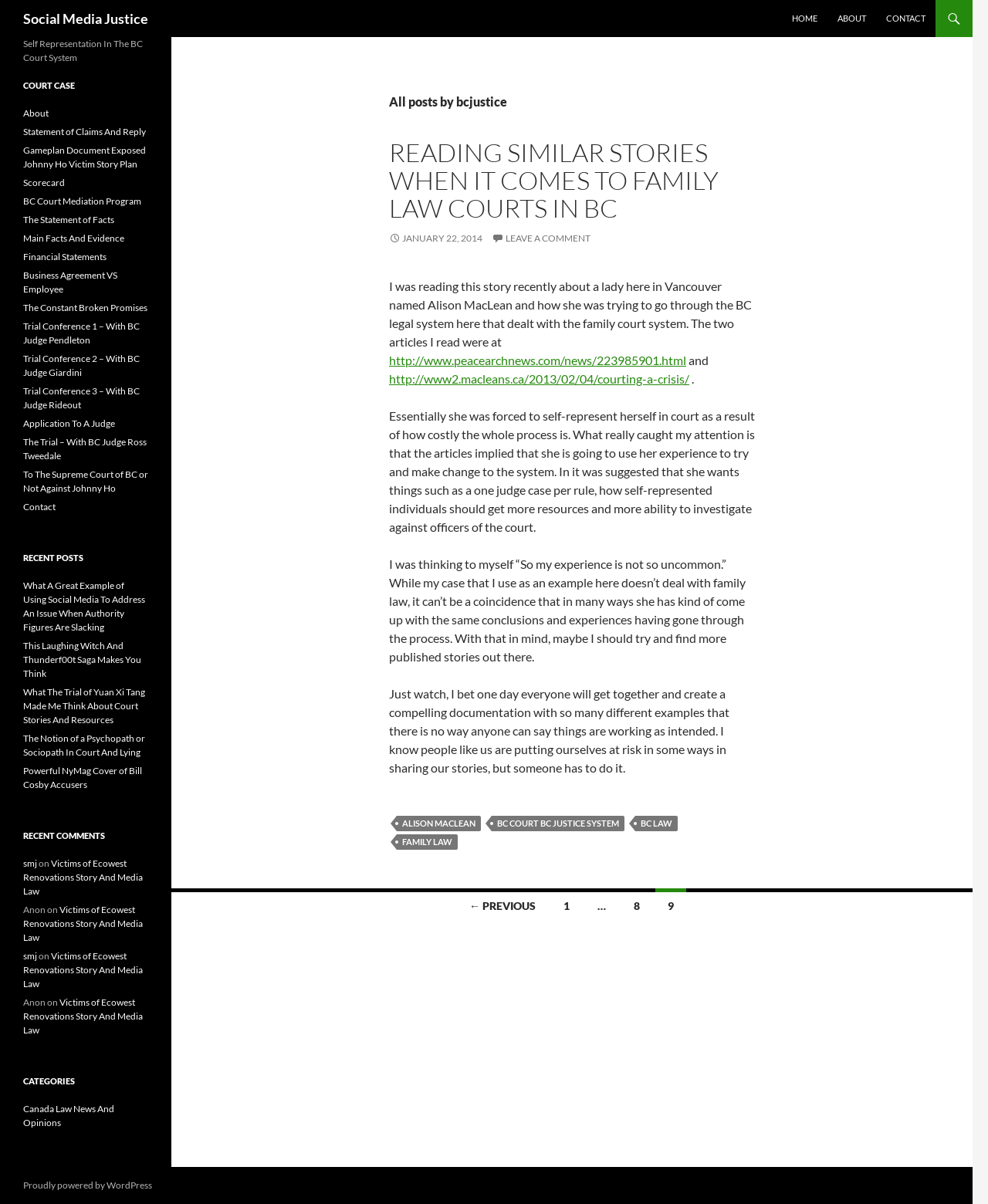Please provide the main heading of the webpage content.

Social Media Justice